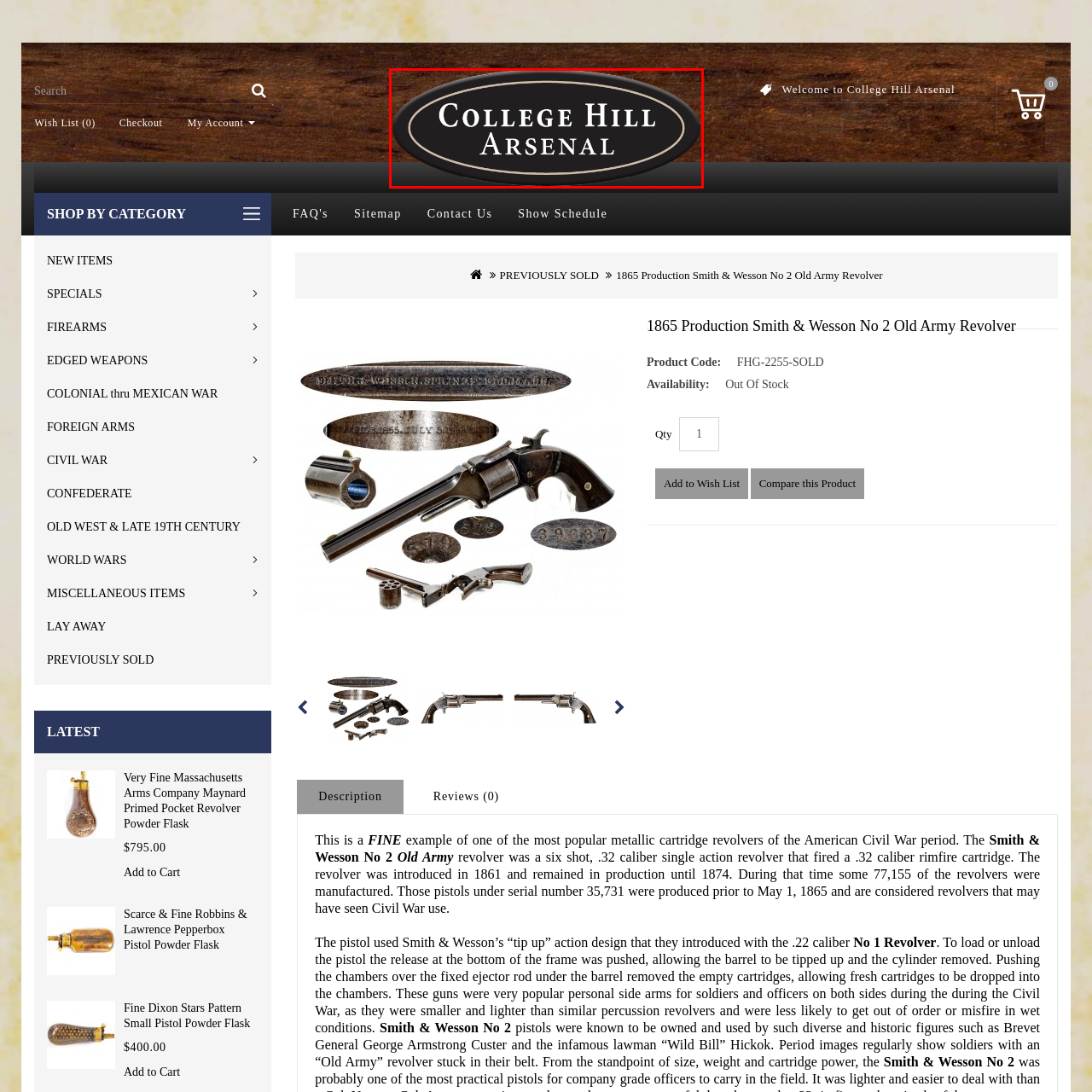Describe in detail the visual content enclosed by the red bounding box.

The image features a stylish logo for "College Hill Arsenal," set against a textured brown background. The logo is presented in a distinct oval shape, with the name elegantly displayed in a bold, white font that stands out against the dark backdrop. This design reflects a classic and refined aesthetic, embodying the heritage and craftsmanship associated with firearms and historical collectibles. The logo serves as a focal point on the webpage, indicating the identity of the business and its dedication to offering quality items, such as the featured historical Smith & Wesson revolver.